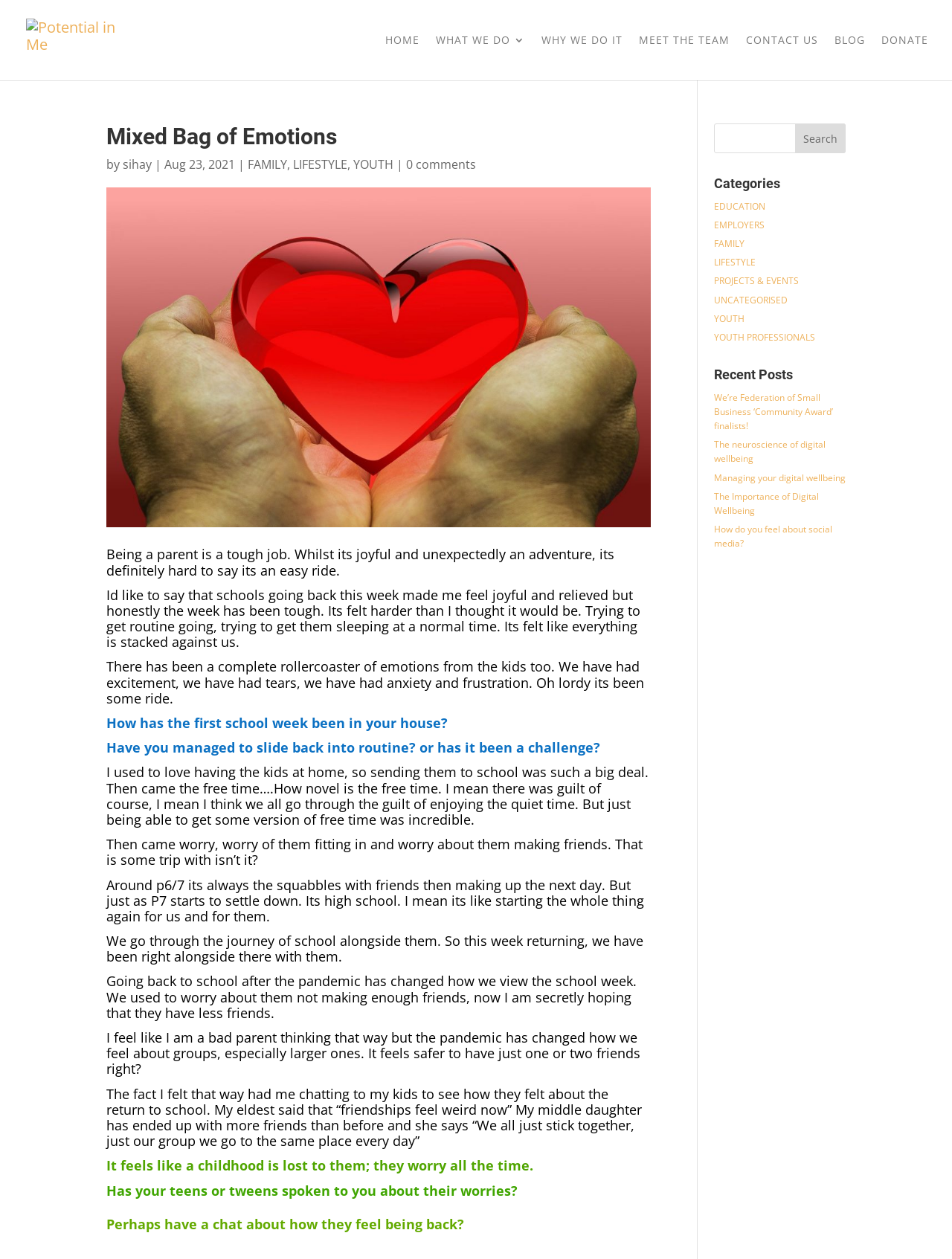Find the bounding box coordinates of the element to click in order to complete this instruction: "Click the 'Home' link". The bounding box coordinates must be four float numbers between 0 and 1, denoted as [left, top, right, bottom].

None